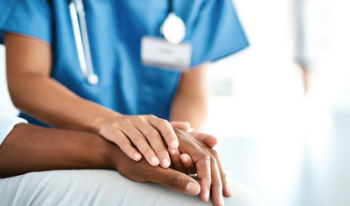Answer the question in a single word or phrase:
What is the significance of the caregiver's gesture?

Symbolizing support and empathy